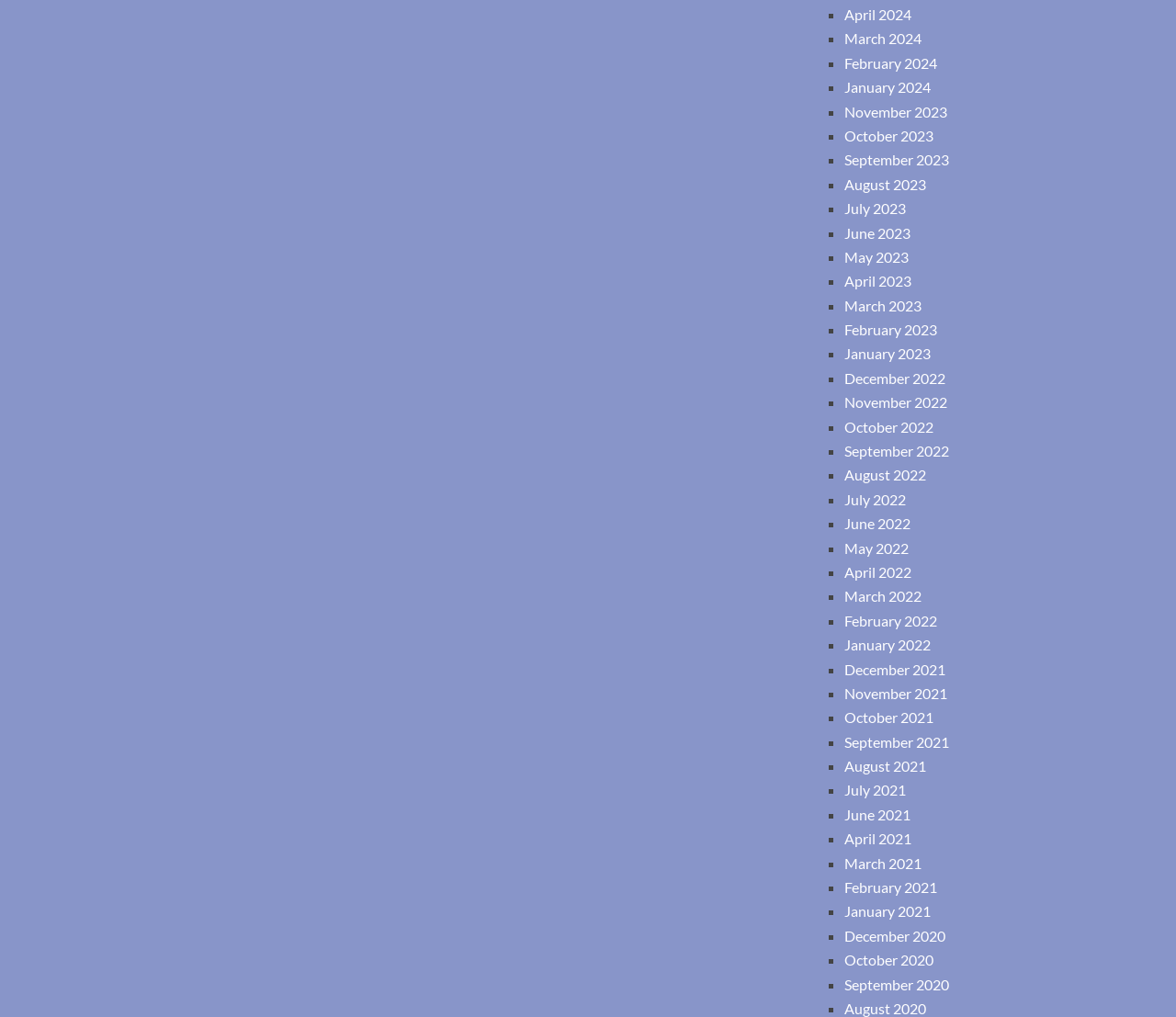Find the bounding box coordinates of the clickable element required to execute the following instruction: "Go to January 2022". Provide the coordinates as four float numbers between 0 and 1, i.e., [left, top, right, bottom].

[0.718, 0.625, 0.791, 0.642]